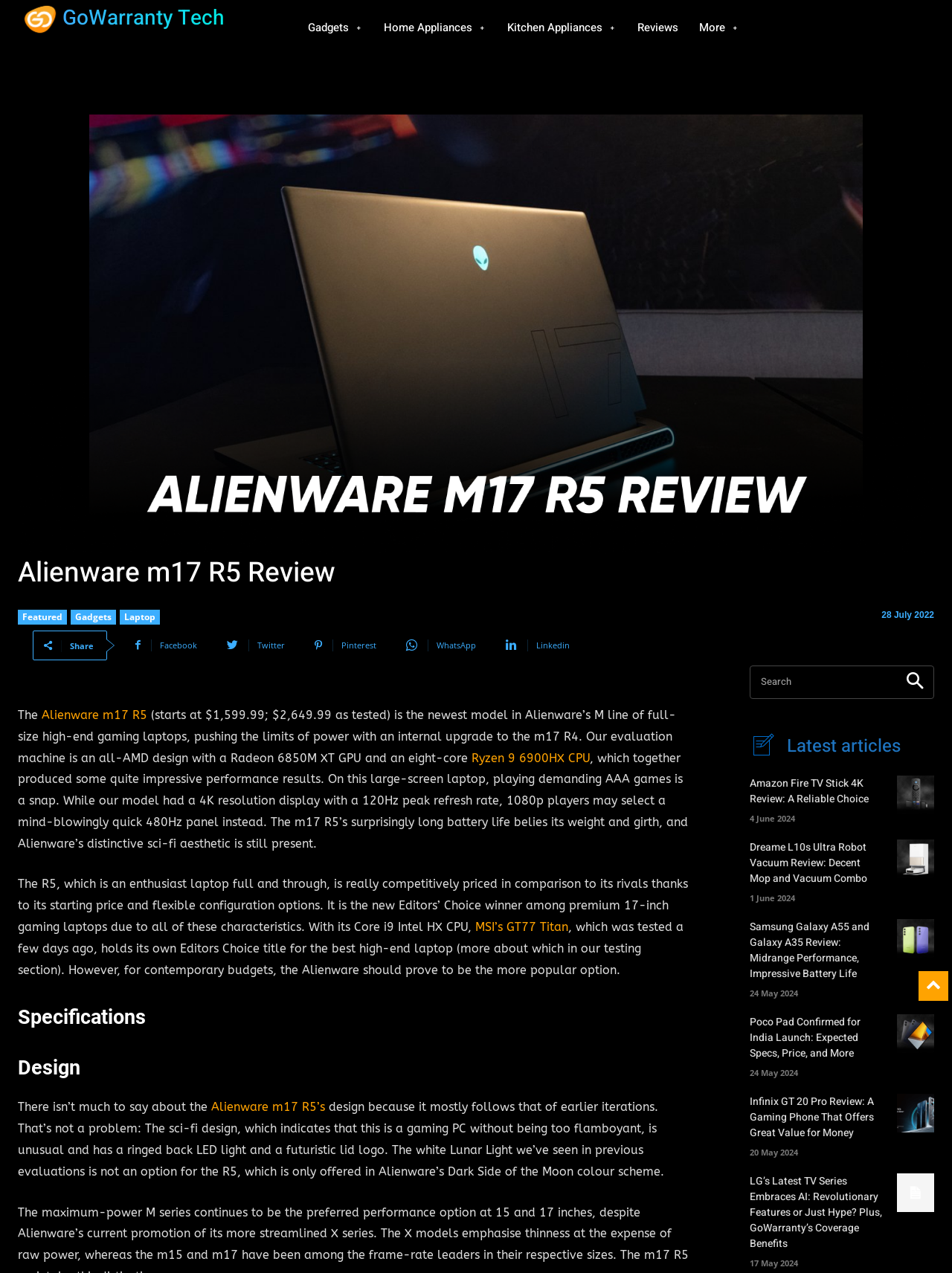Using the element description GoWarranty Tech, predict the bounding box coordinates for the UI element. Provide the coordinates in (top-left x, top-left y, bottom-right x, bottom-right y) format with values ranging from 0 to 1.

[0.019, 0.0, 0.161, 0.03]